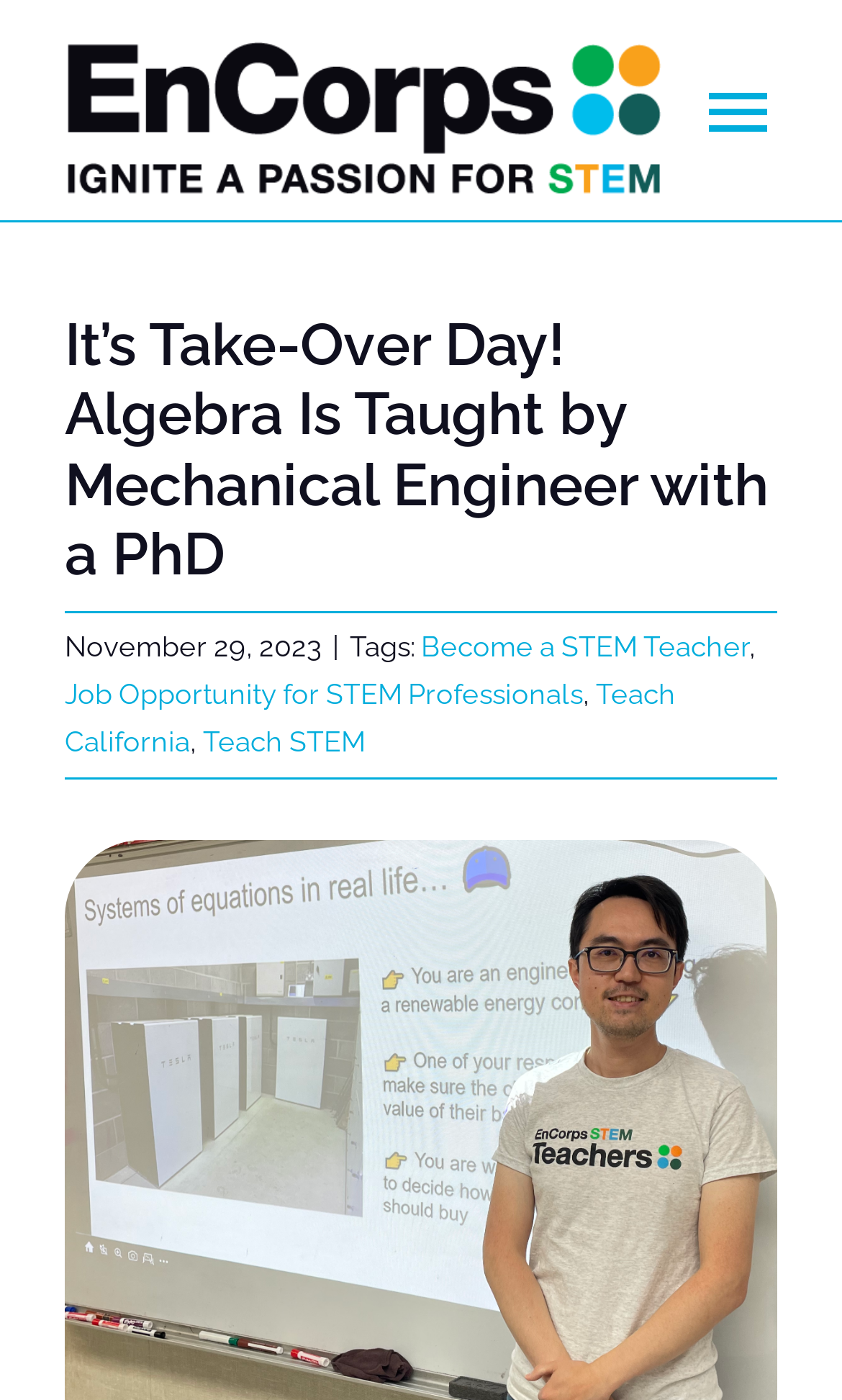What is the logo of the website? Based on the screenshot, please respond with a single word or phrase.

EnCorps Logo